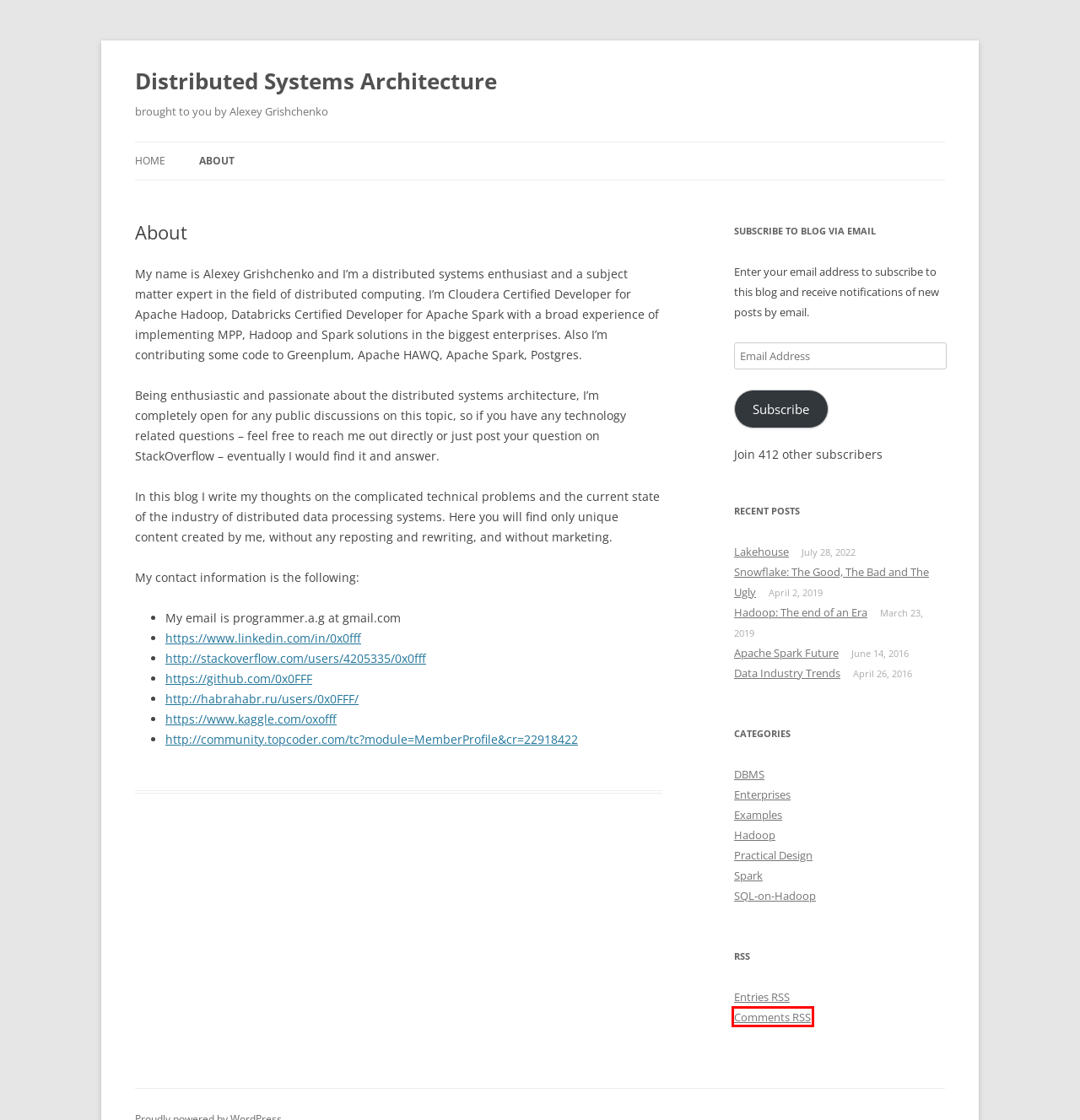Observe the screenshot of a webpage with a red bounding box around an element. Identify the webpage description that best fits the new page after the element inside the bounding box is clicked. The candidates are:
A. Lakehouse | Distributed Systems Architecture
B. Spark | Distributed Systems Architecture
C. Hadoop: The end of an Era | Distributed Systems Architecture
D. Алексей aka 0x0FFF
     - Архитектор распределенных систем обработки данных / Habr
E. Apache Spark Future | Distributed Systems Architecture
F. Distributed Systems Architecture | brought to you by Alexey Grishchenko
G. Comments for Distributed Systems Architecture
H. Data Industry Trends | Distributed Systems Architecture

G